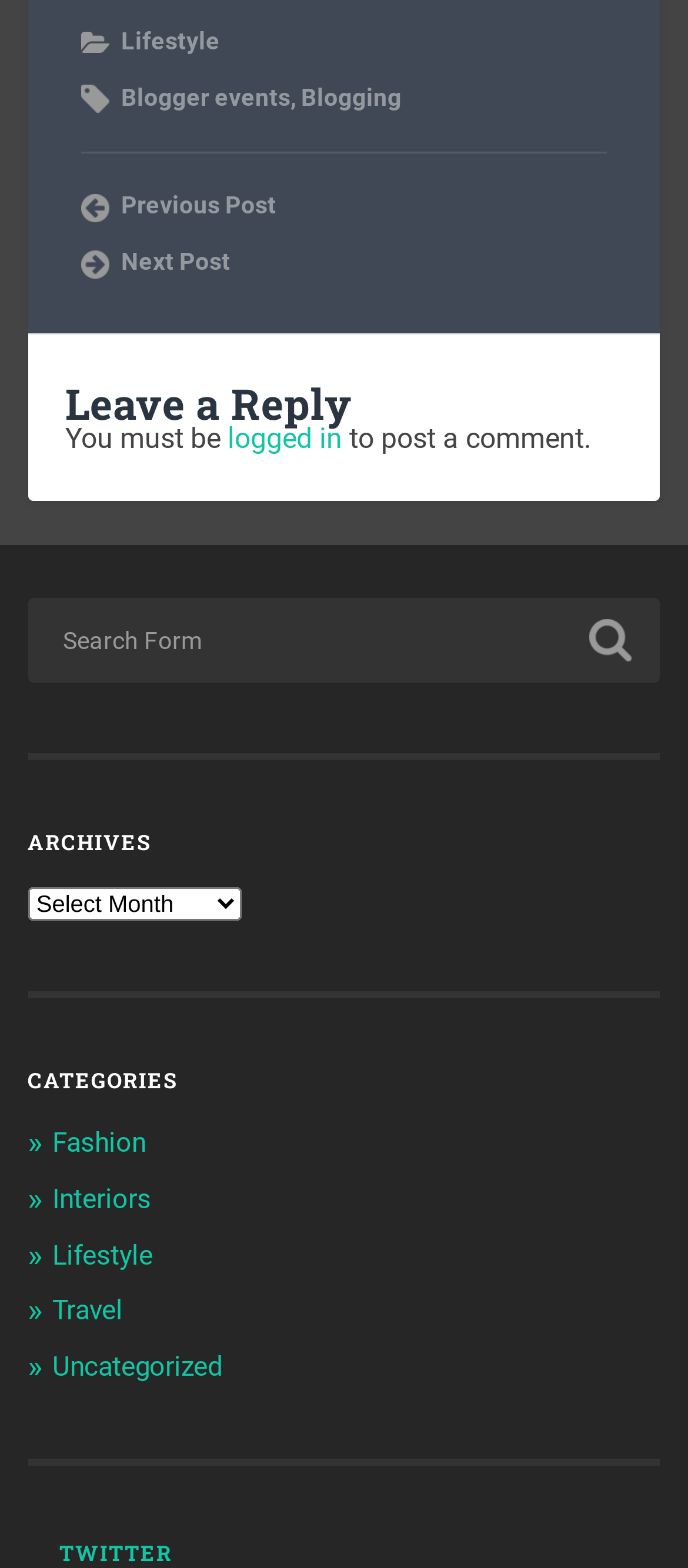How many social media links are there?
Refer to the image and offer an in-depth and detailed answer to the question.

I found two social media links at the bottom of the page, one for RSS and one for TWITTER.